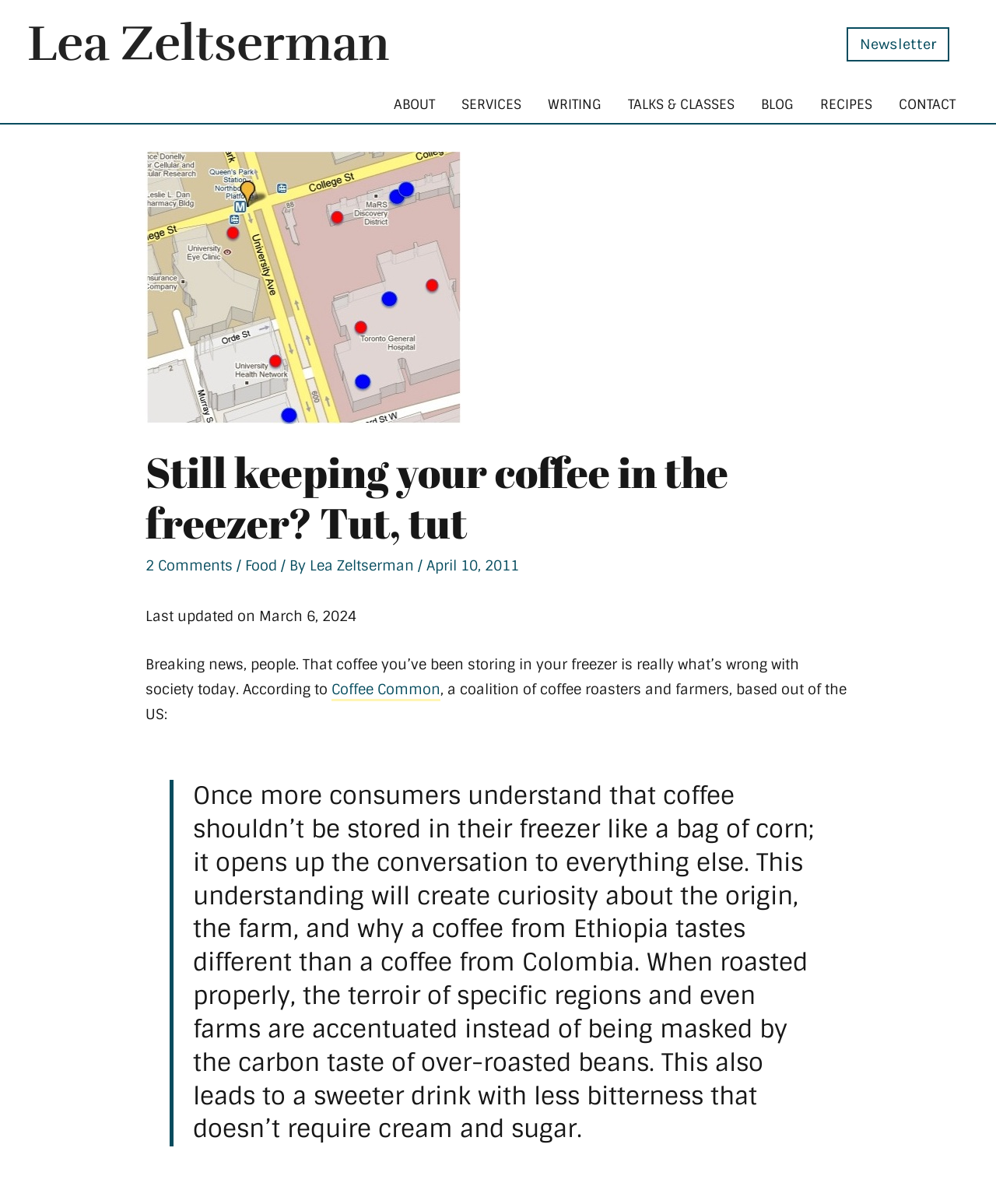Please locate the clickable area by providing the bounding box coordinates to follow this instruction: "Check the 'Coffee Common' link".

[0.333, 0.565, 0.442, 0.58]